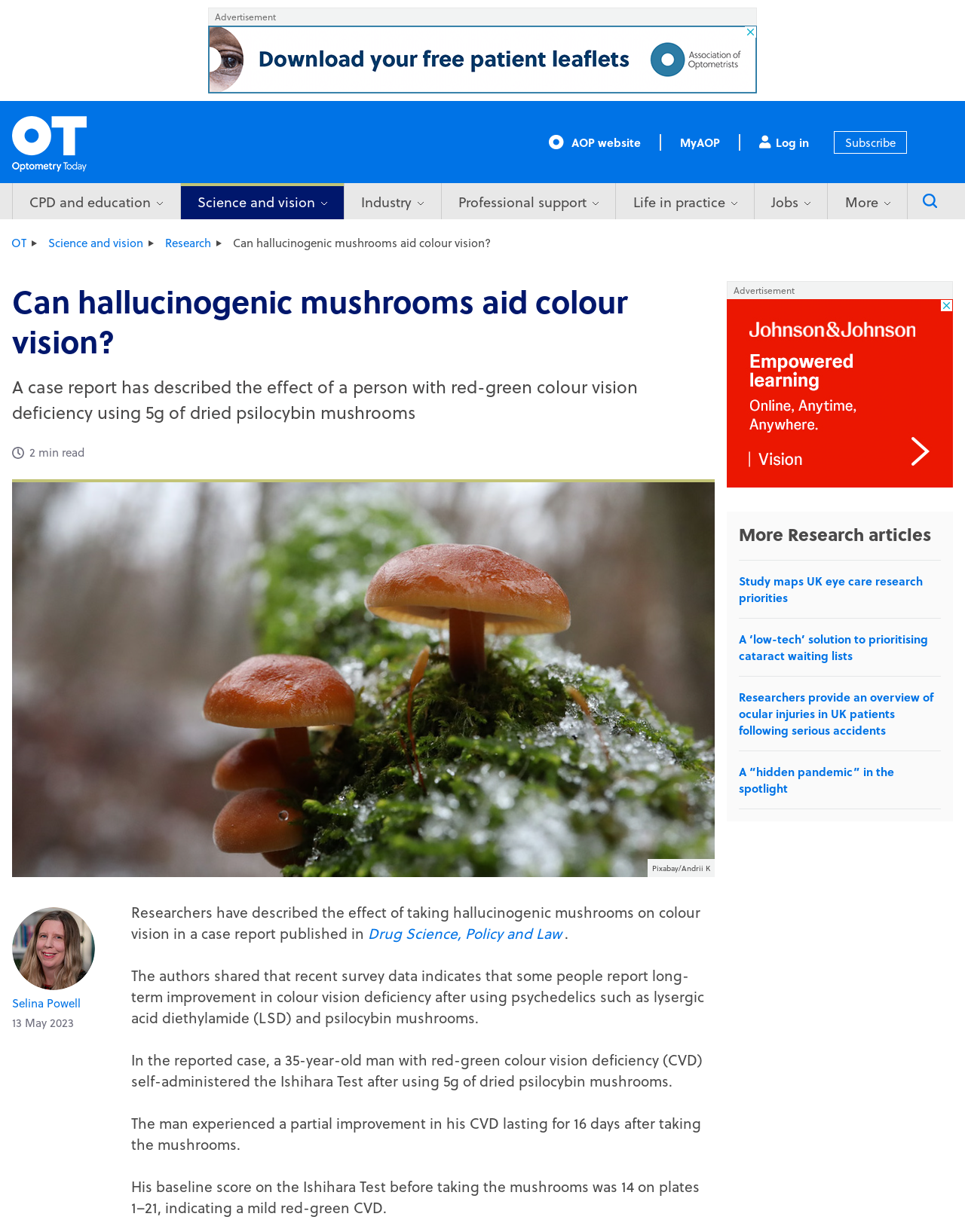Using the details in the image, give a detailed response to the question below:
What is the profession of the author Selina Powell?

Although the profession of Selina Powell is not explicitly stated, based on the context of the article and the fact that she is mentioned as the author, it can be inferred that she is a researcher in the field of optometry or a related field.